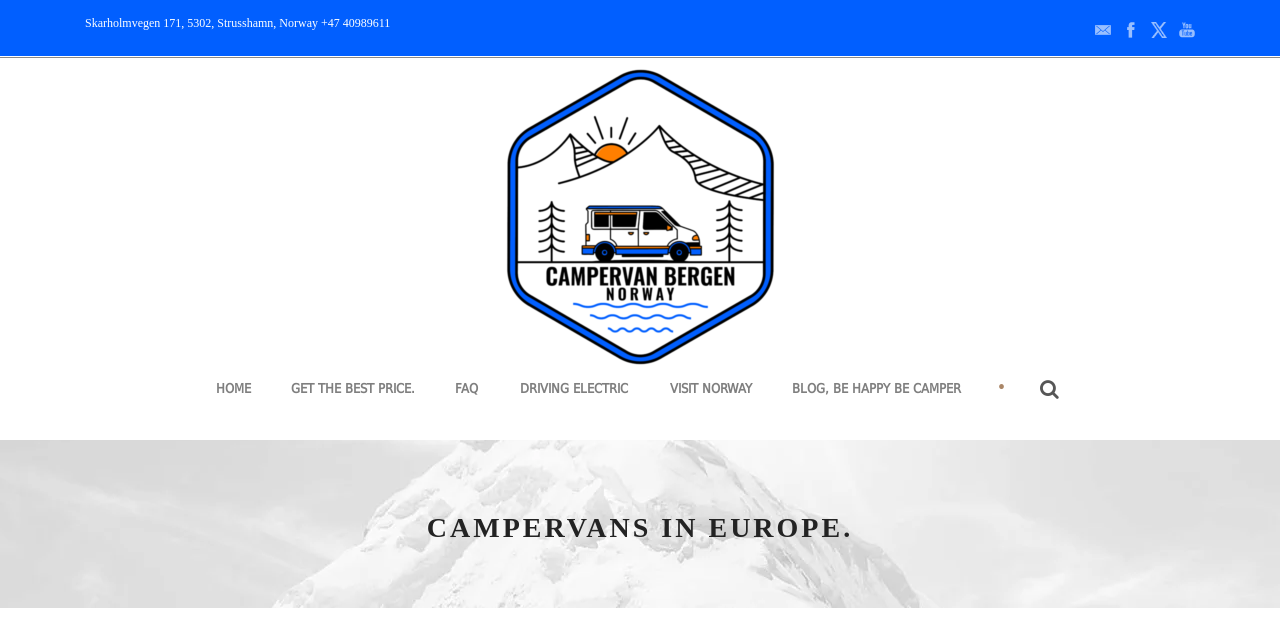Please indicate the bounding box coordinates for the clickable area to complete the following task: "Read the blog". The coordinates should be specified as four float numbers between 0 and 1, i.e., [left, top, right, bottom].

[0.603, 0.587, 0.768, 0.683]